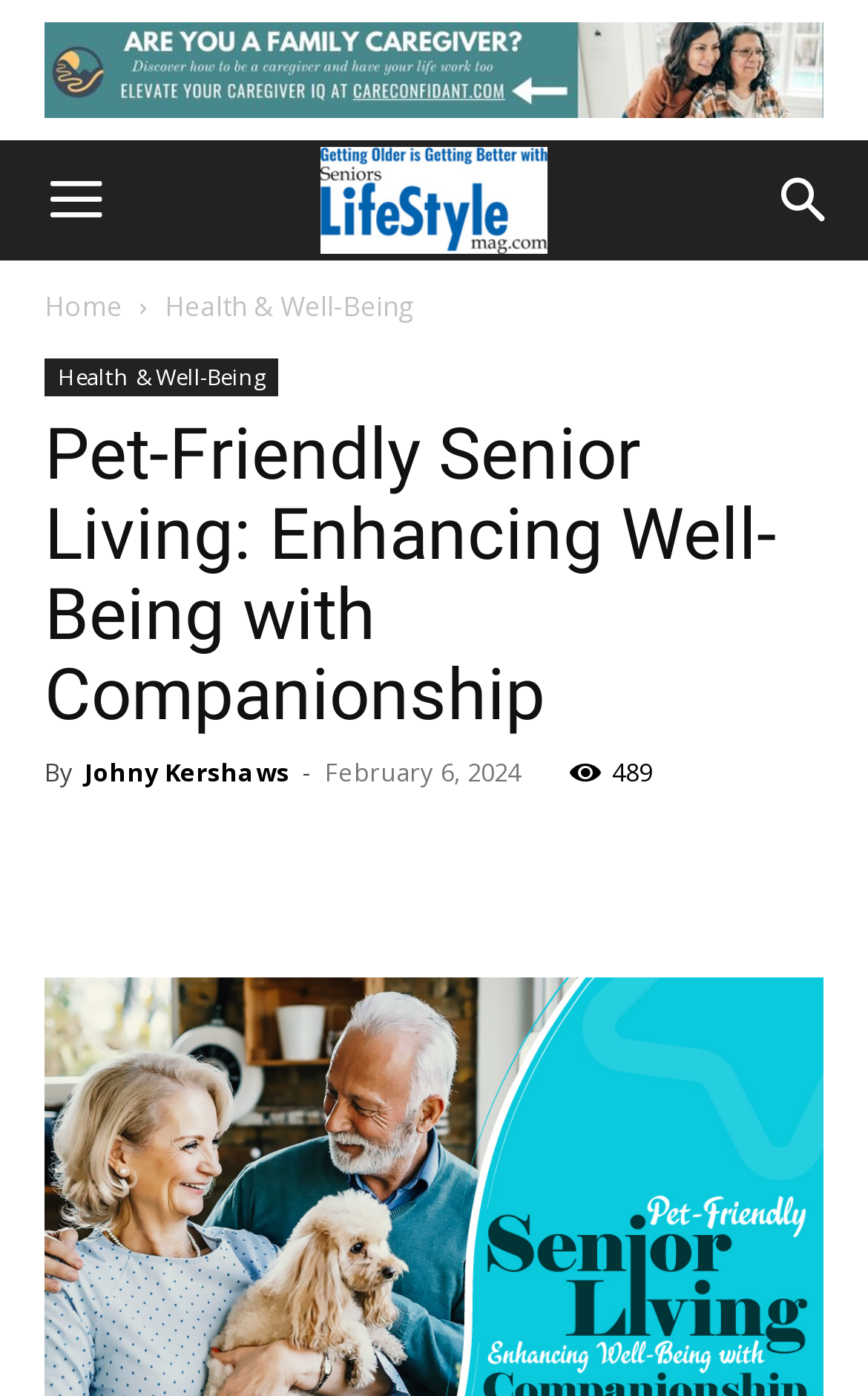What is the first link in the navigation menu?
Identify the answer in the screenshot and reply with a single word or phrase.

Home